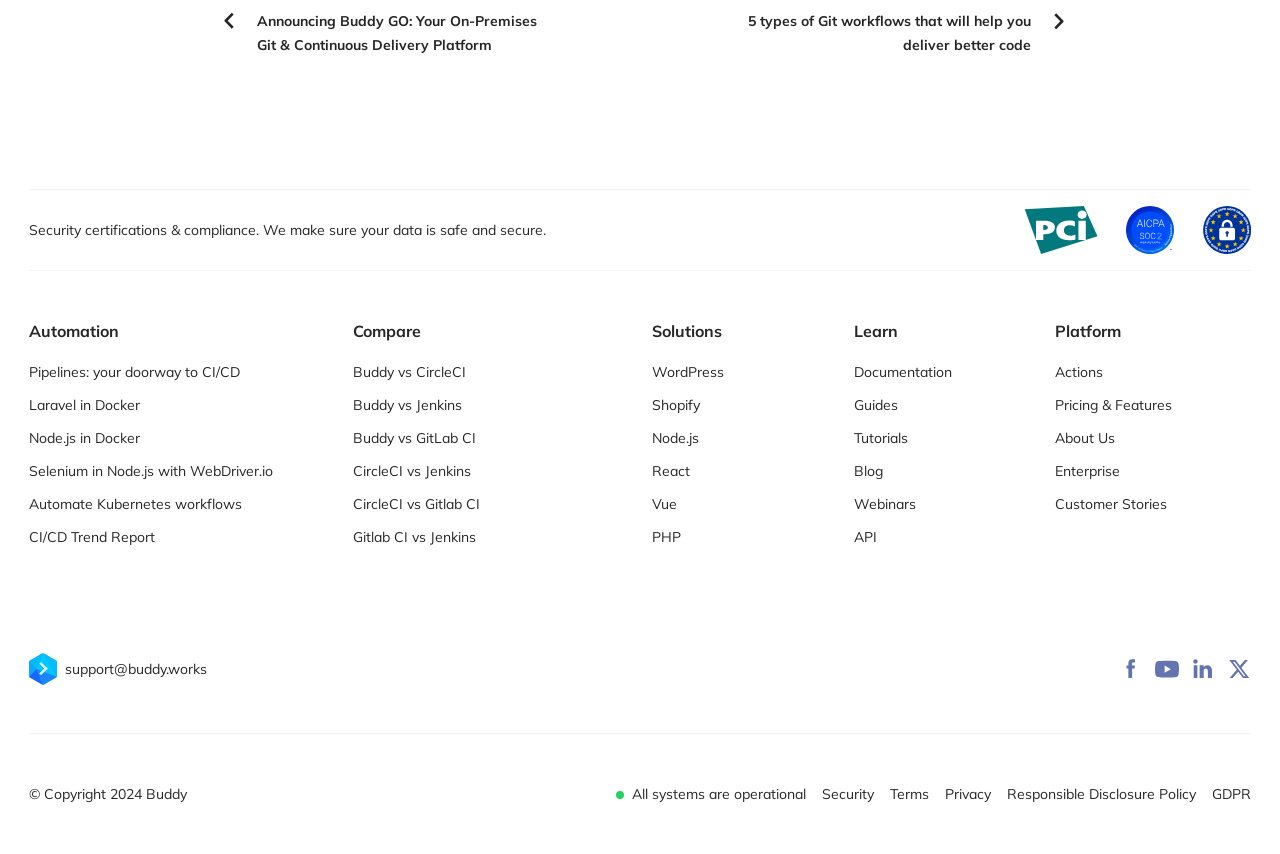Please find the bounding box coordinates of the element that needs to be clicked to perform the following instruction: "View the 'Terrain Model Kits'". The bounding box coordinates should be four float numbers between 0 and 1, represented as [left, top, right, bottom].

None